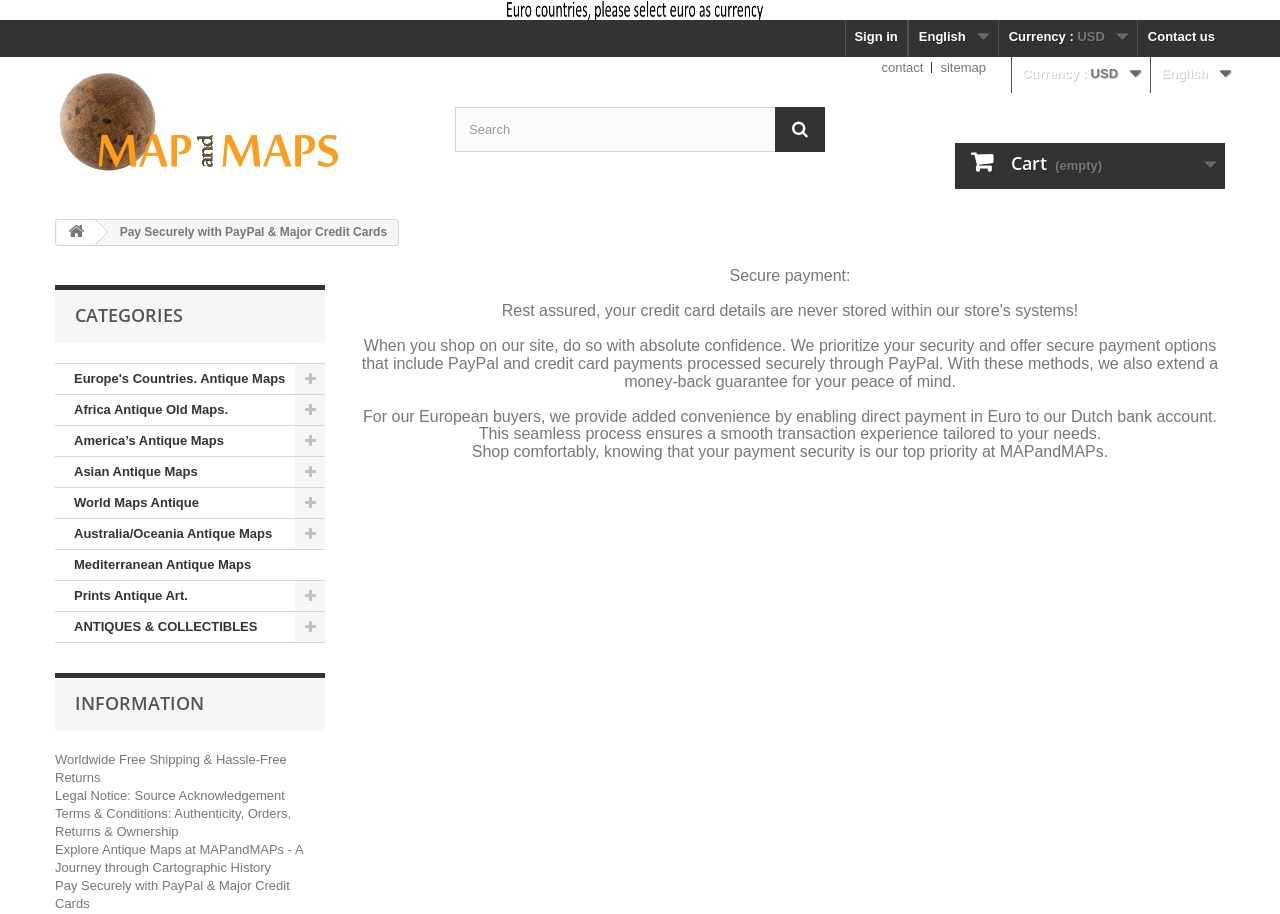Please identify the bounding box coordinates of the element's region that I should click in order to complete the following instruction: "View Europe's Countries Antique Maps". The bounding box coordinates consist of four float numbers between 0 and 1, i.e., [left, top, right, bottom].

[0.043, 0.398, 0.254, 0.432]